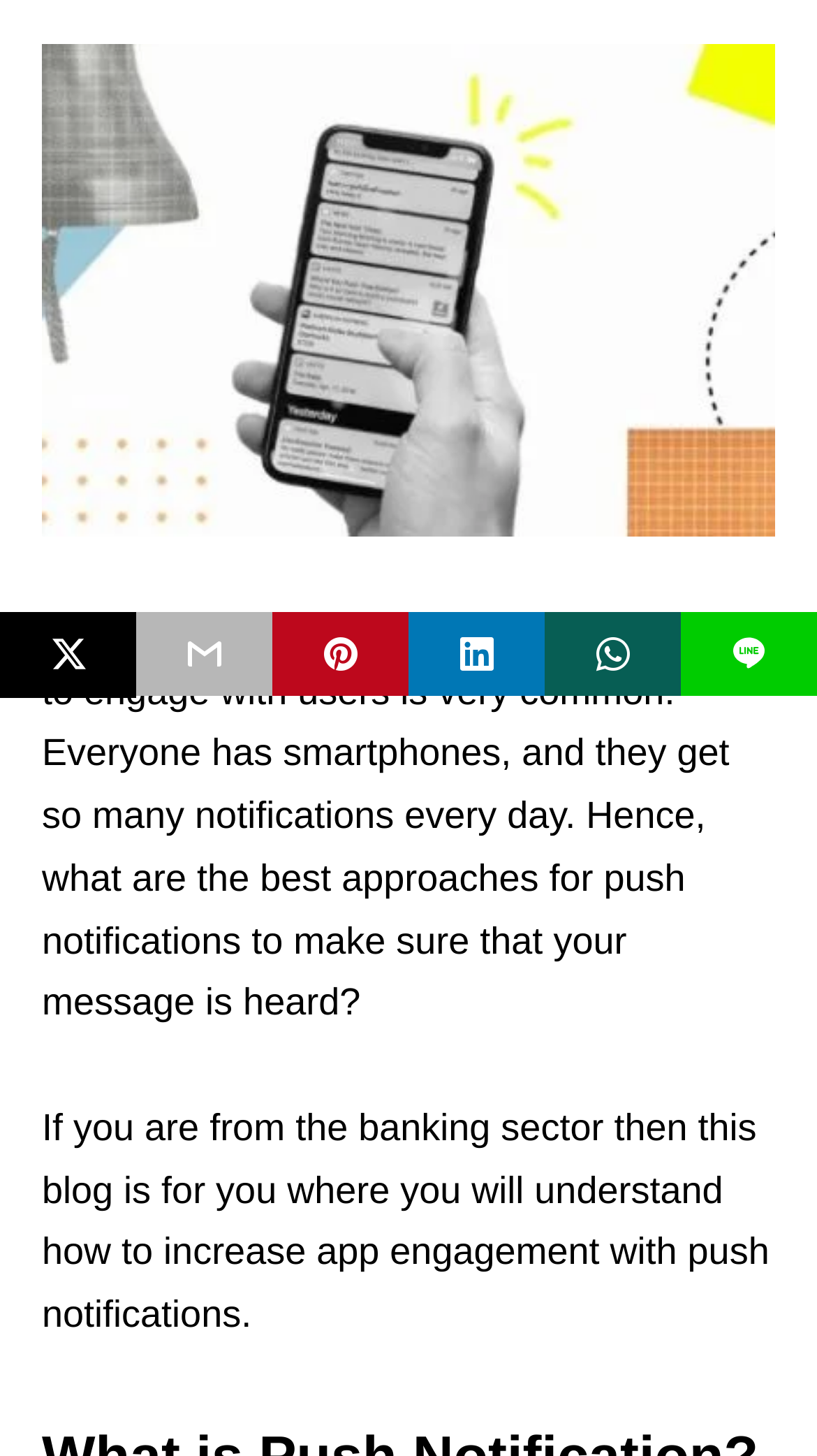Determine the bounding box coordinates for the UI element described. Format the coordinates as (top-left x, top-left y, bottom-right x, bottom-right y) and ensure all values are between 0 and 1. Element description: title="pinterest share"

[0.333, 0.42, 0.5, 0.478]